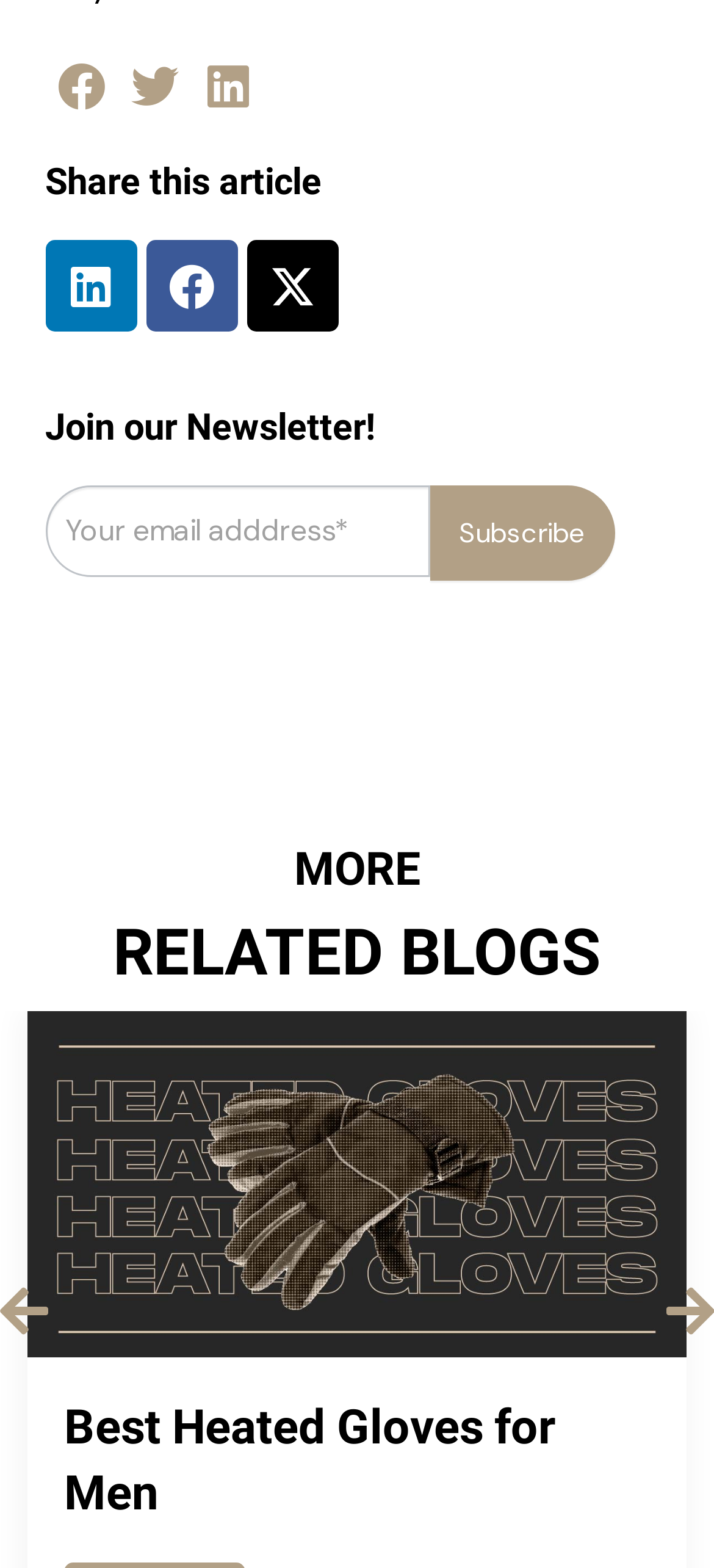Locate the bounding box coordinates of the element you need to click to accomplish the task described by this instruction: "Subscribe to the newsletter".

[0.602, 0.31, 0.861, 0.371]